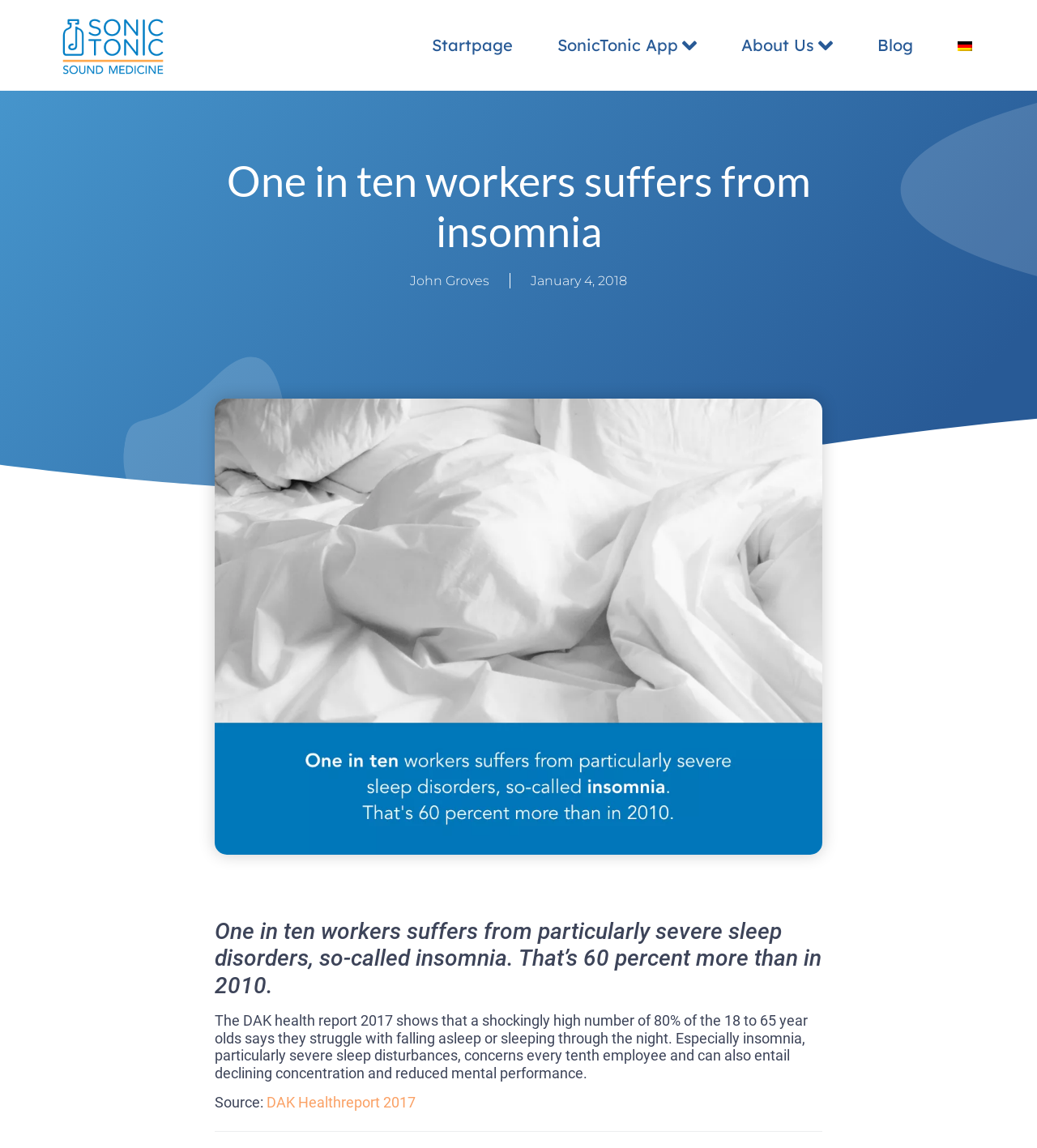Locate the bounding box of the UI element defined by this description: "DAK Healthreport 2017". The coordinates should be given as four float numbers between 0 and 1, formatted as [left, top, right, bottom].

[0.257, 0.953, 0.401, 0.968]